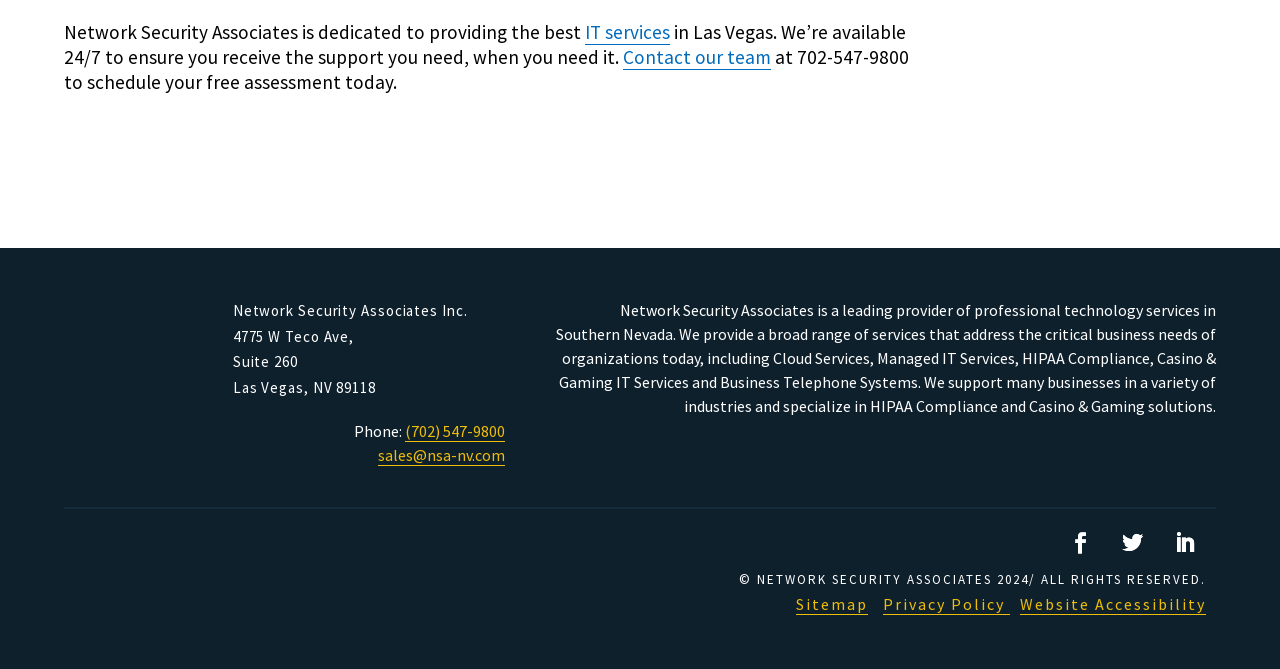What is the purpose of the company?
Based on the image, give a concise answer in the form of a single word or short phrase.

To provide professional technology services